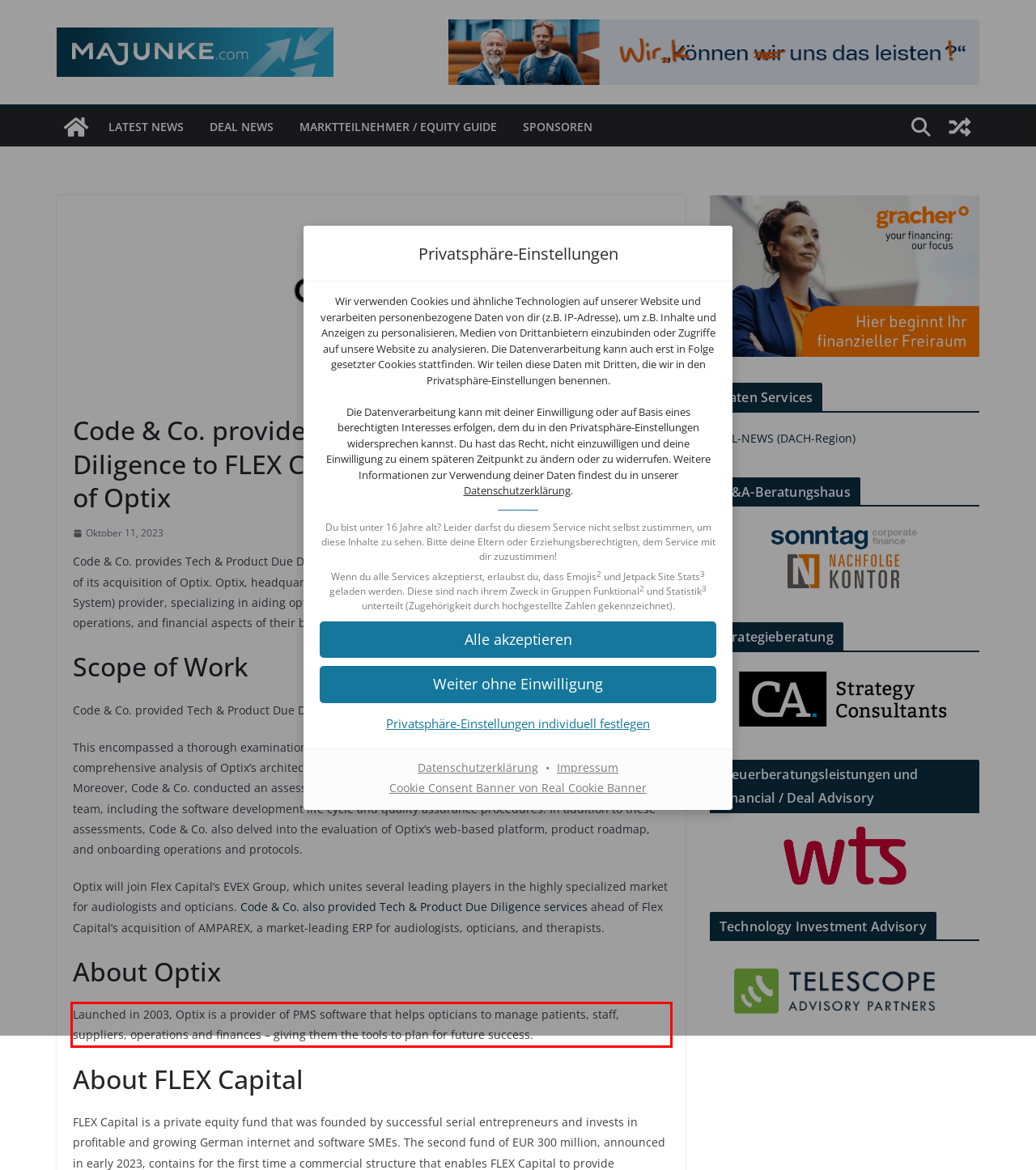Given the screenshot of a webpage, identify the red rectangle bounding box and recognize the text content inside it, generating the extracted text.

Launched in 2003, Optix is a provider of PMS software that helps opticians to manage patients, staff, suppliers, operations and finances – giving them the tools to plan for future success.